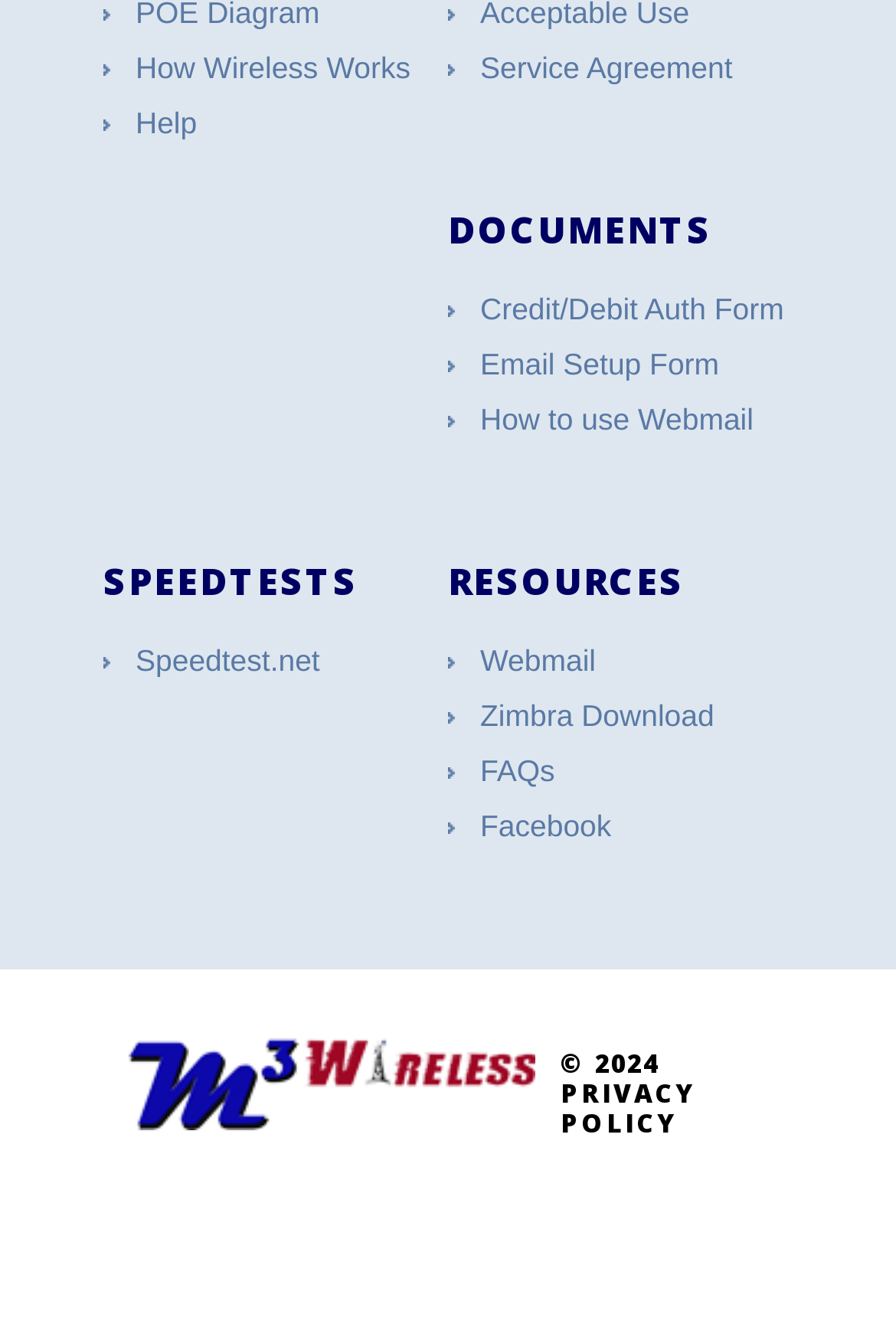Determine the bounding box coordinates of the region to click in order to accomplish the following instruction: "Check return policy". Provide the coordinates as four float numbers between 0 and 1, specifically [left, top, right, bottom].

None